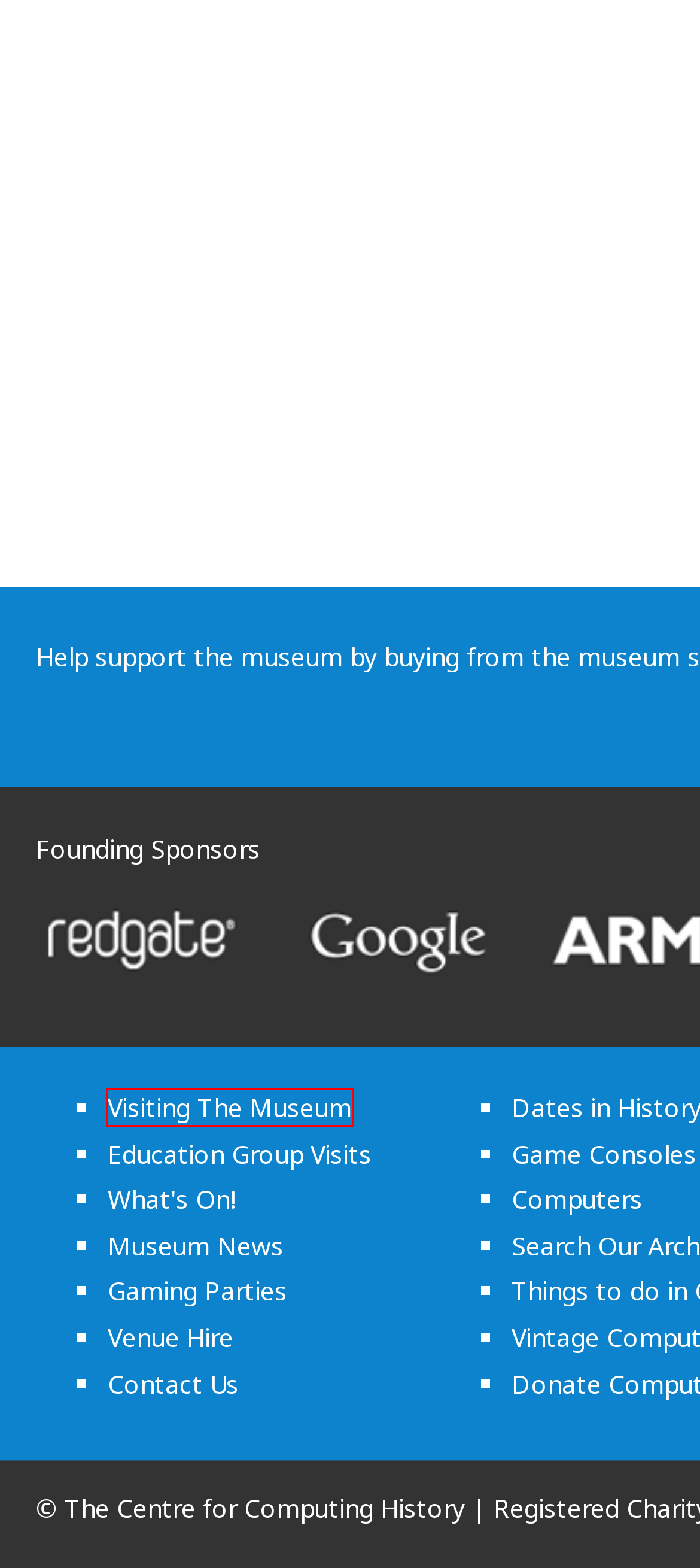You are provided with a screenshot of a webpage containing a red rectangle bounding box. Identify the webpage description that best matches the new webpage after the element in the bounding box is clicked. Here are the potential descriptions:
A. Birthday Party Venue in Cambridge
B. Visiting - Computing History
C. The Centre for Computing History - Computer and Video Game Museum - Cambridge
D. Cambridge Venue Hire - Corporate Events - Private Parties
E. Browse Our Collection - Computing History
F. Education Group Visits
G. Contact the Computing Museum
H. Apple II Manuals - Computing History

B